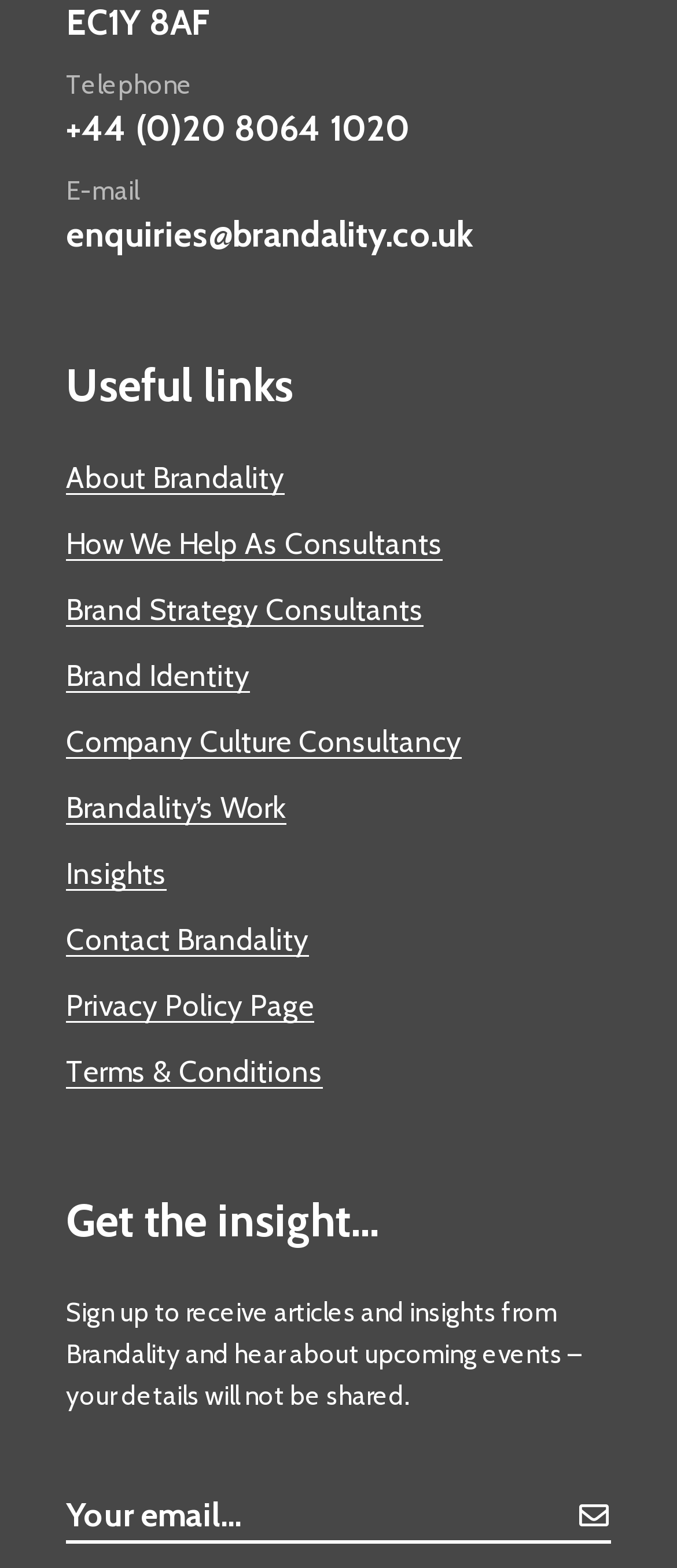Identify the bounding box coordinates of the part that should be clicked to carry out this instruction: "Read the Privacy Policy".

[0.097, 0.63, 0.464, 0.653]